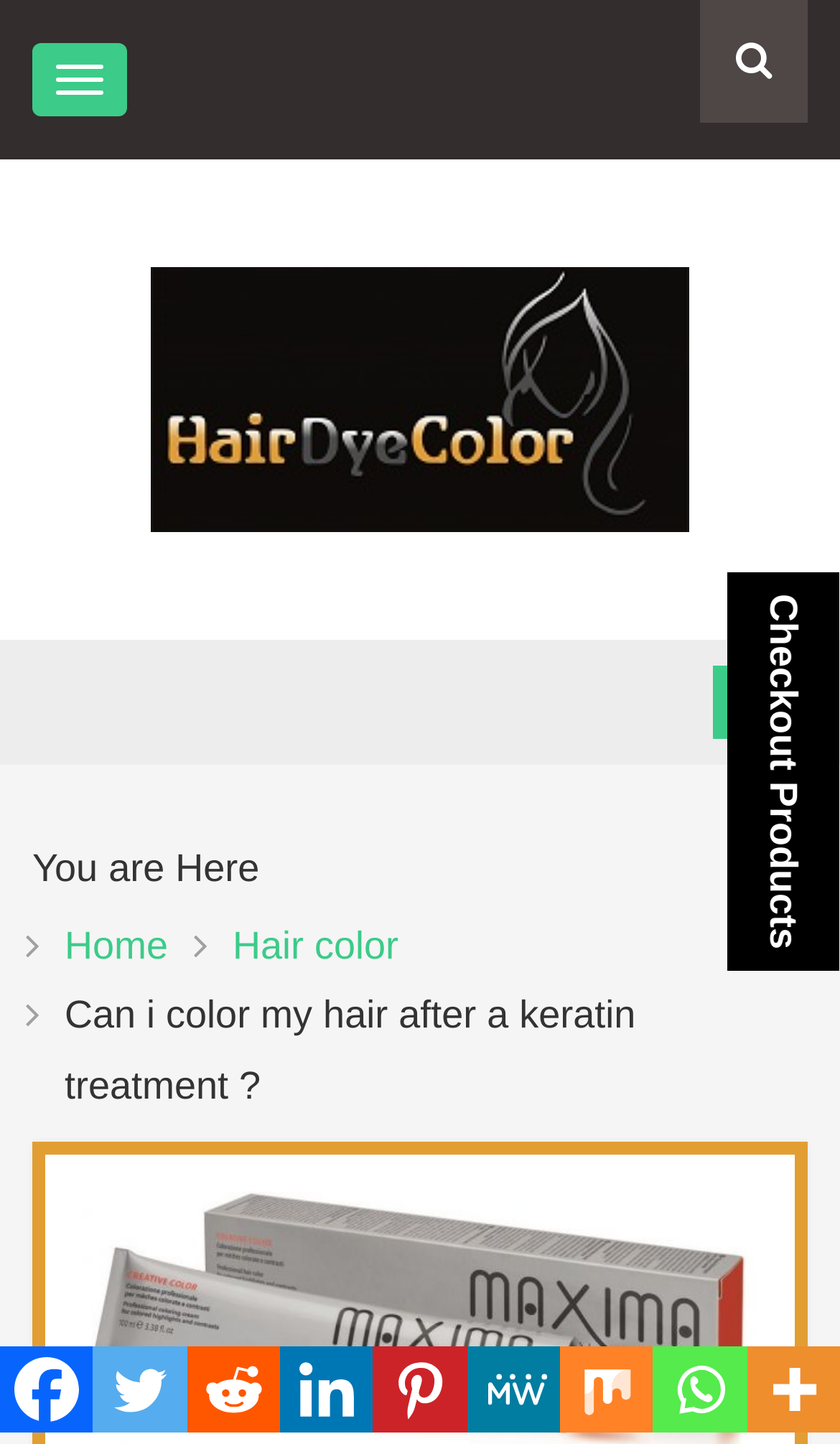Answer the question in one word or a short phrase:
How many buttons are there on the page?

2